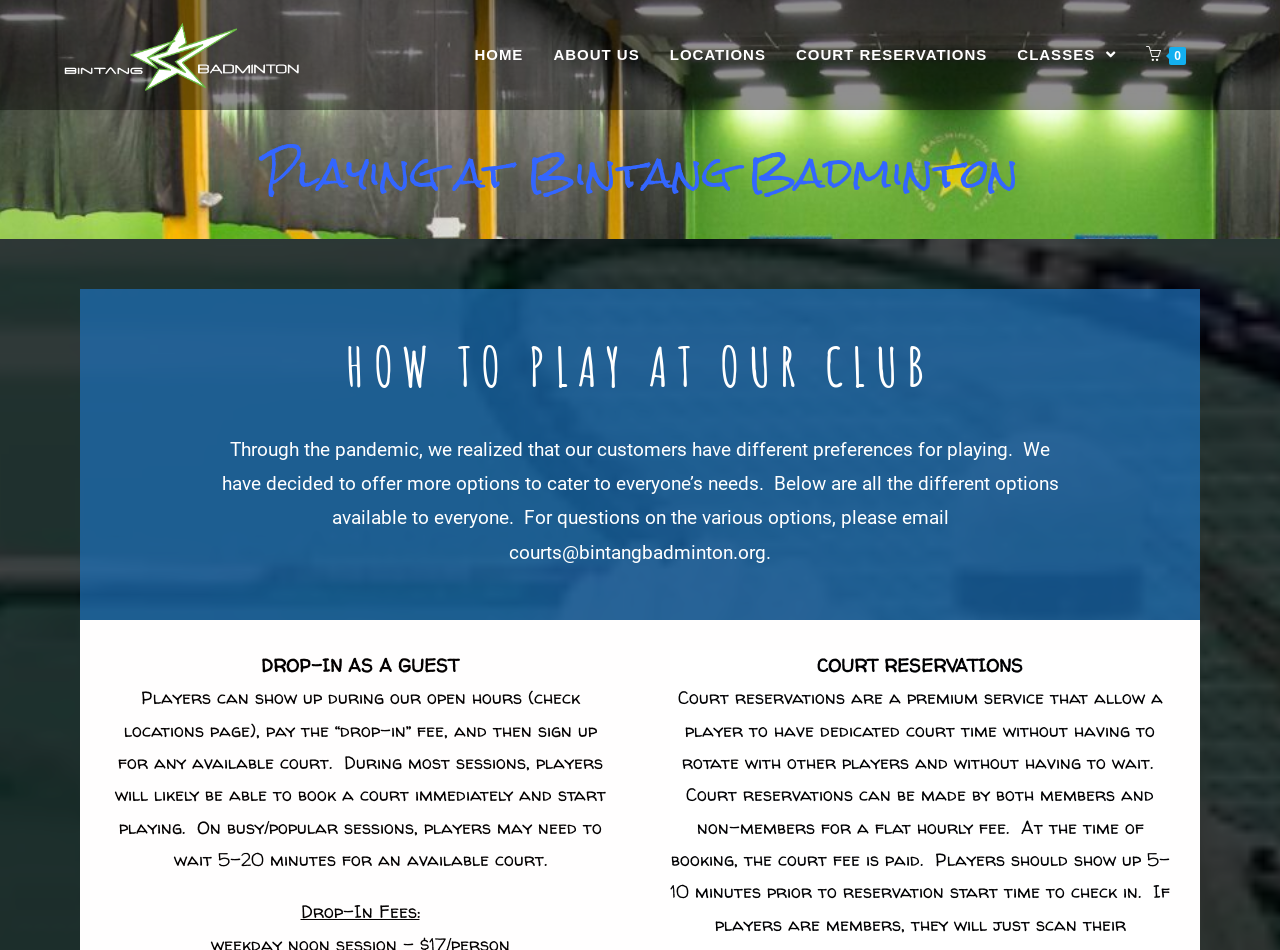Generate a thorough caption that explains the contents of the webpage.

The webpage is about "How to Play" at BINTANG BADMINTON, a badminton club. At the top left, there is a logo of BINTANG BADMINTON, which is an image linked to the website's homepage. Next to the logo, there is a link to the homepage labeled "BINTANG BADMINTON". 

On the top right, there are five navigation links: "HOME", "ABOUT US", "LOCATIONS", "COURT RESERVATIONS", and "CLASSES" with an icon. 

Below the navigation links, there is a heading "HOW TO PLAY AT OUR CLUB" in the middle of the page. Under the heading, there is a paragraph of text explaining that the club offers different options to cater to customers' needs during the pandemic. 

Further down, there are two sections: "DROP-IN AS A GUEST" and "COURT RESERVATIONS". The "DROP-IN AS A GUEST" section explains that players can show up during open hours, pay a fee, and sign up for an available court. There is also a detailed description of the process, including the possibility of waiting for an available court during busy sessions. Additionally, there is a mention of "Drop-In Fees" but the exact fees are not specified.